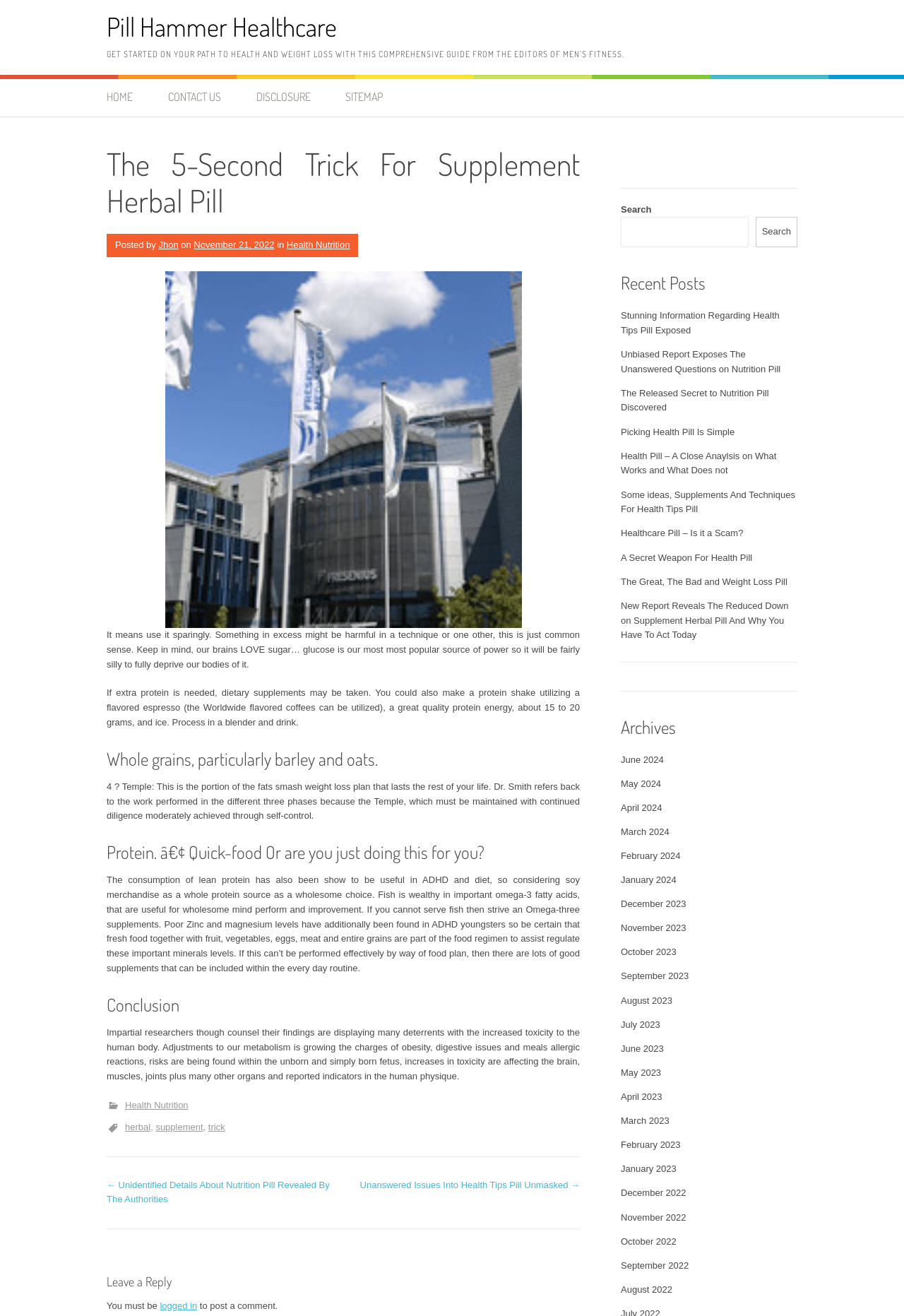What is the title of the article?
Refer to the image and provide a one-word or short phrase answer.

The 5-Second Trick For Supplement Herbal Pill